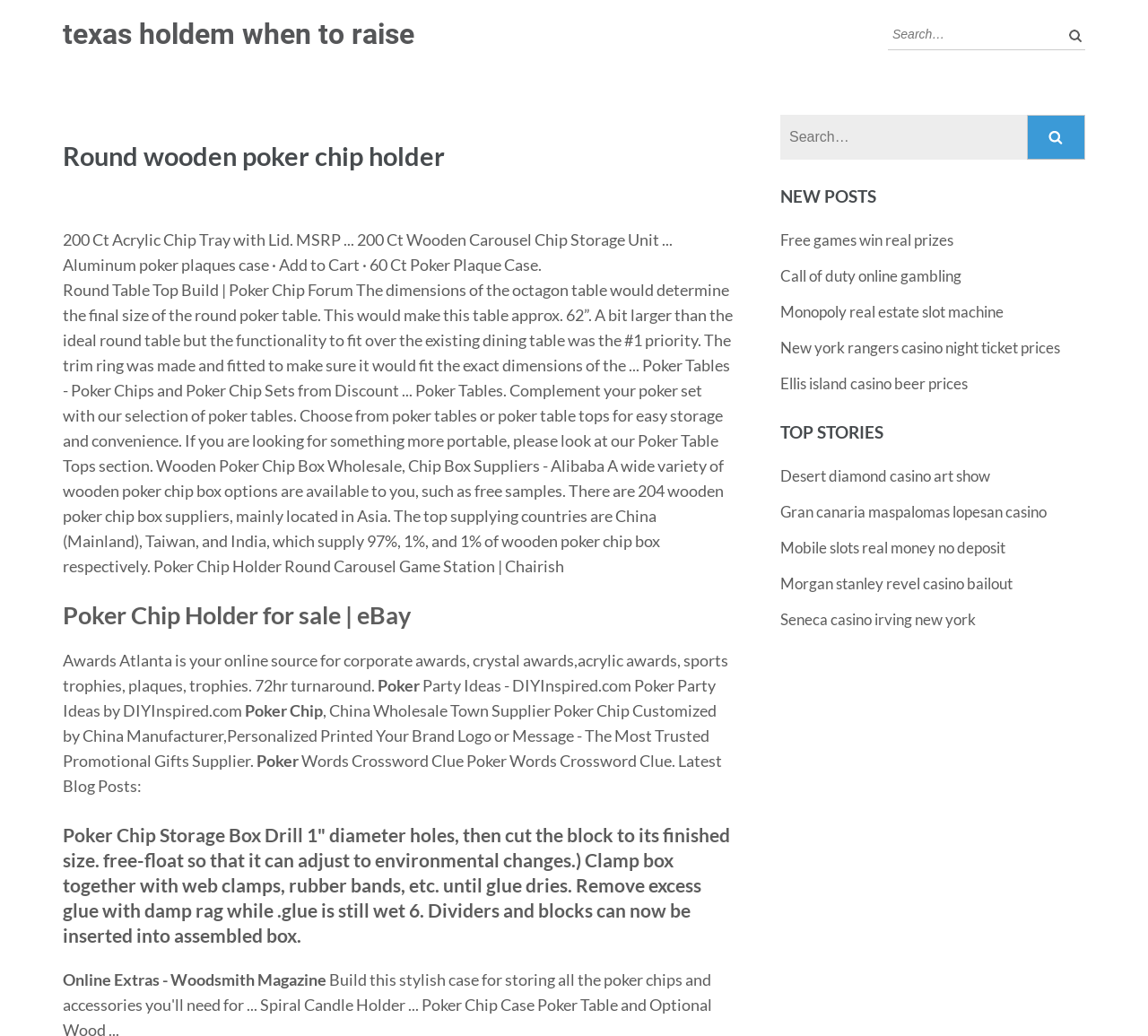Using the information from the screenshot, answer the following question thoroughly:
What is the main topic of this webpage?

Based on the content of the webpage, including the heading 'Round wooden poker chip holder' and the various links and texts related to poker, it is clear that the main topic of this webpage is poker.